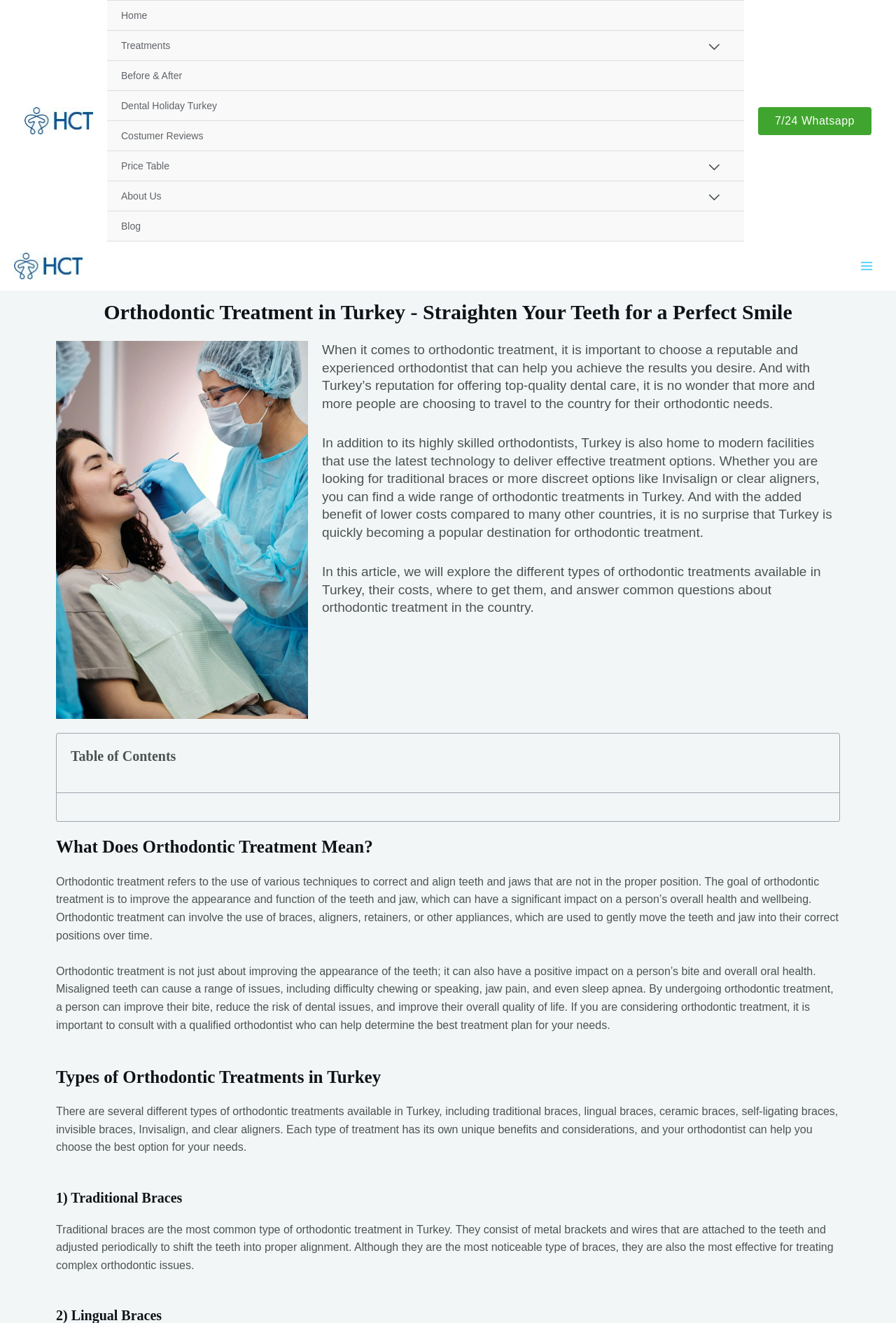Find the bounding box coordinates of the element's region that should be clicked in order to follow the given instruction: "Click the 'About Us' link". The coordinates should consist of four float numbers between 0 and 1, i.e., [left, top, right, bottom].

[0.135, 0.144, 0.18, 0.152]